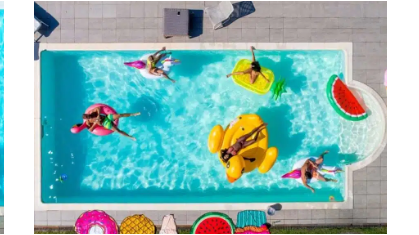What surrounds the pool area?
Refer to the screenshot and answer in one word or phrase.

Stylish tiles and lush greenery